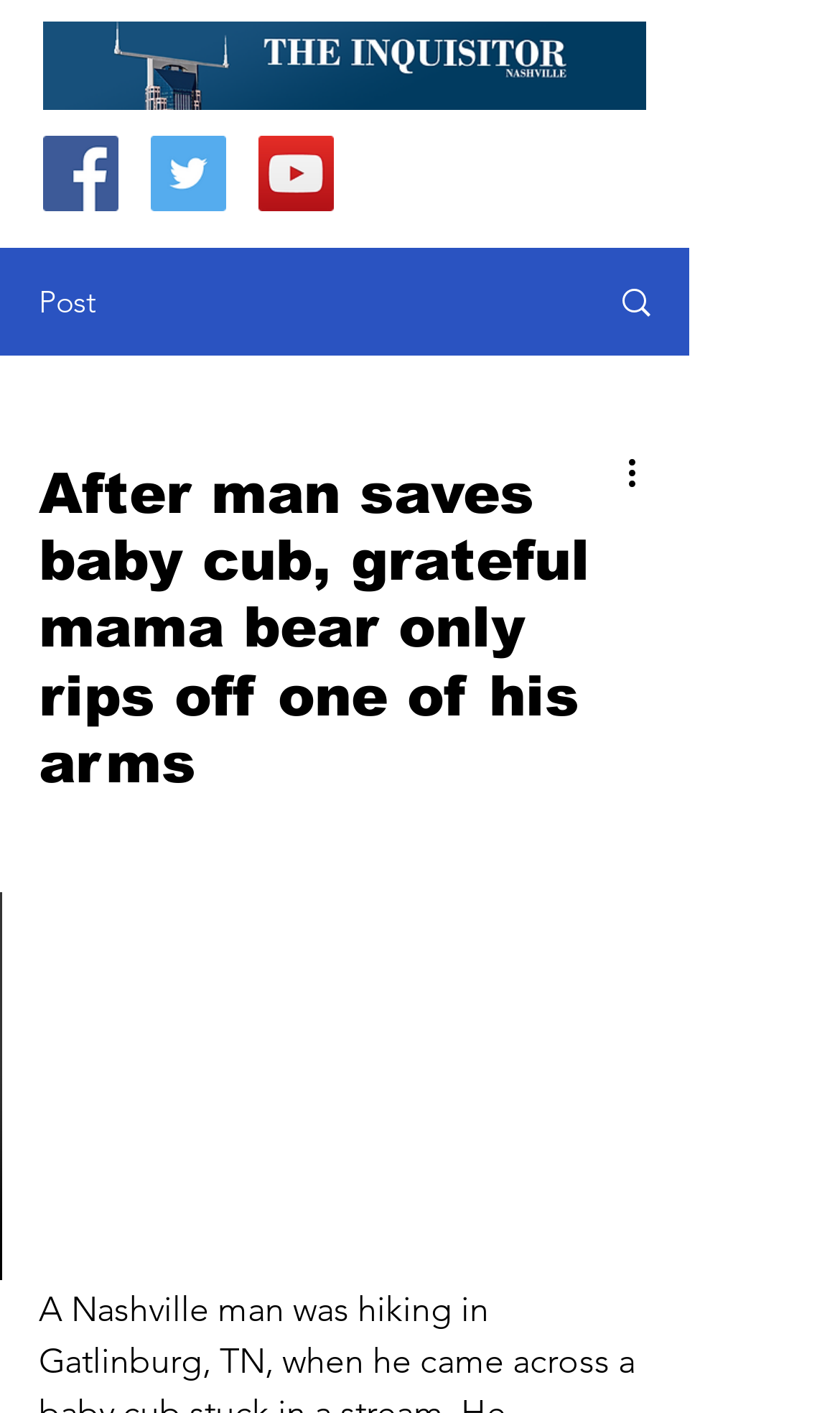Find the bounding box coordinates for the UI element that matches this description: "aria-label="Twitter Social Icon"".

[0.179, 0.096, 0.269, 0.149]